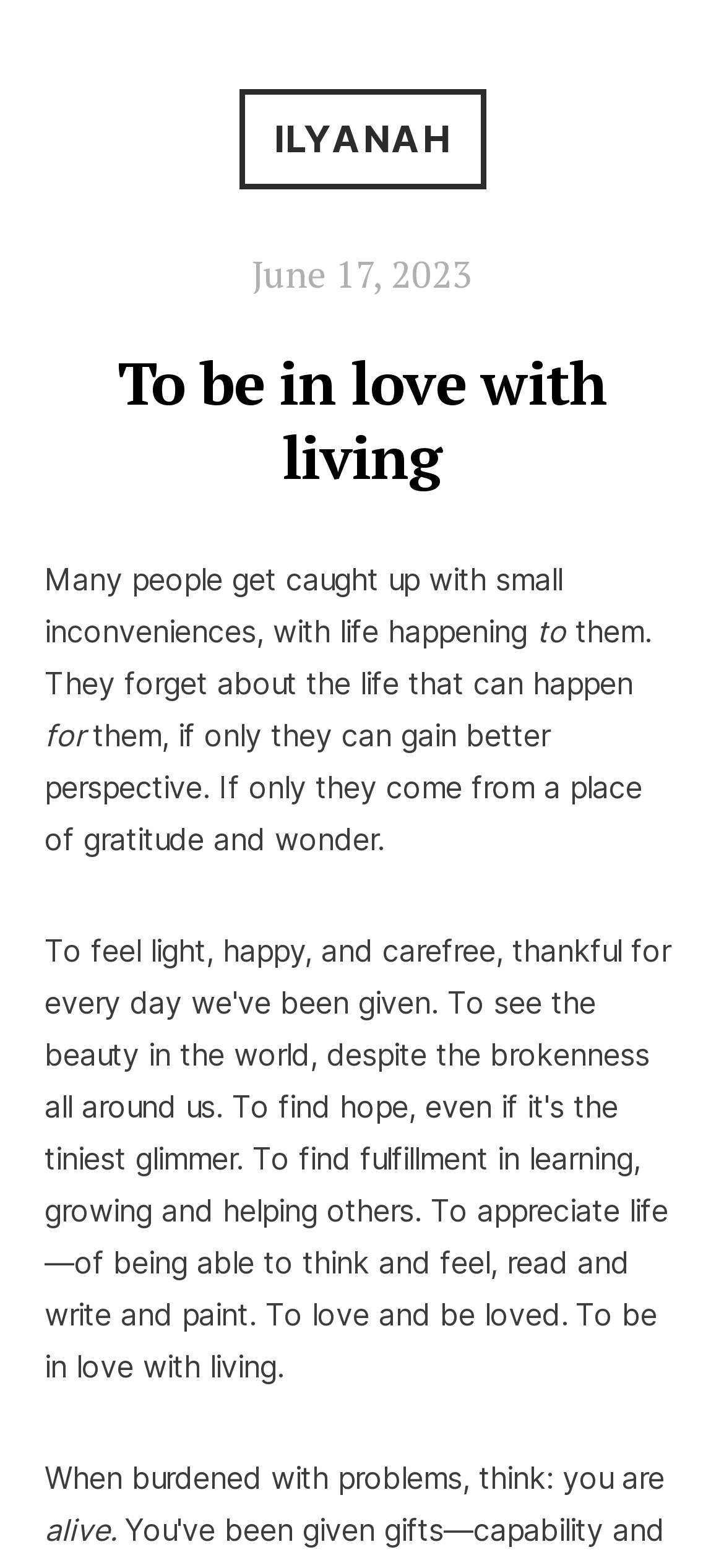Can you look at the image and give a comprehensive answer to the question:
What is the date mentioned on the webpage?

I found the date by looking at the StaticText element with the content 'June 17, 2023' which is located at the top of the webpage, below the header.